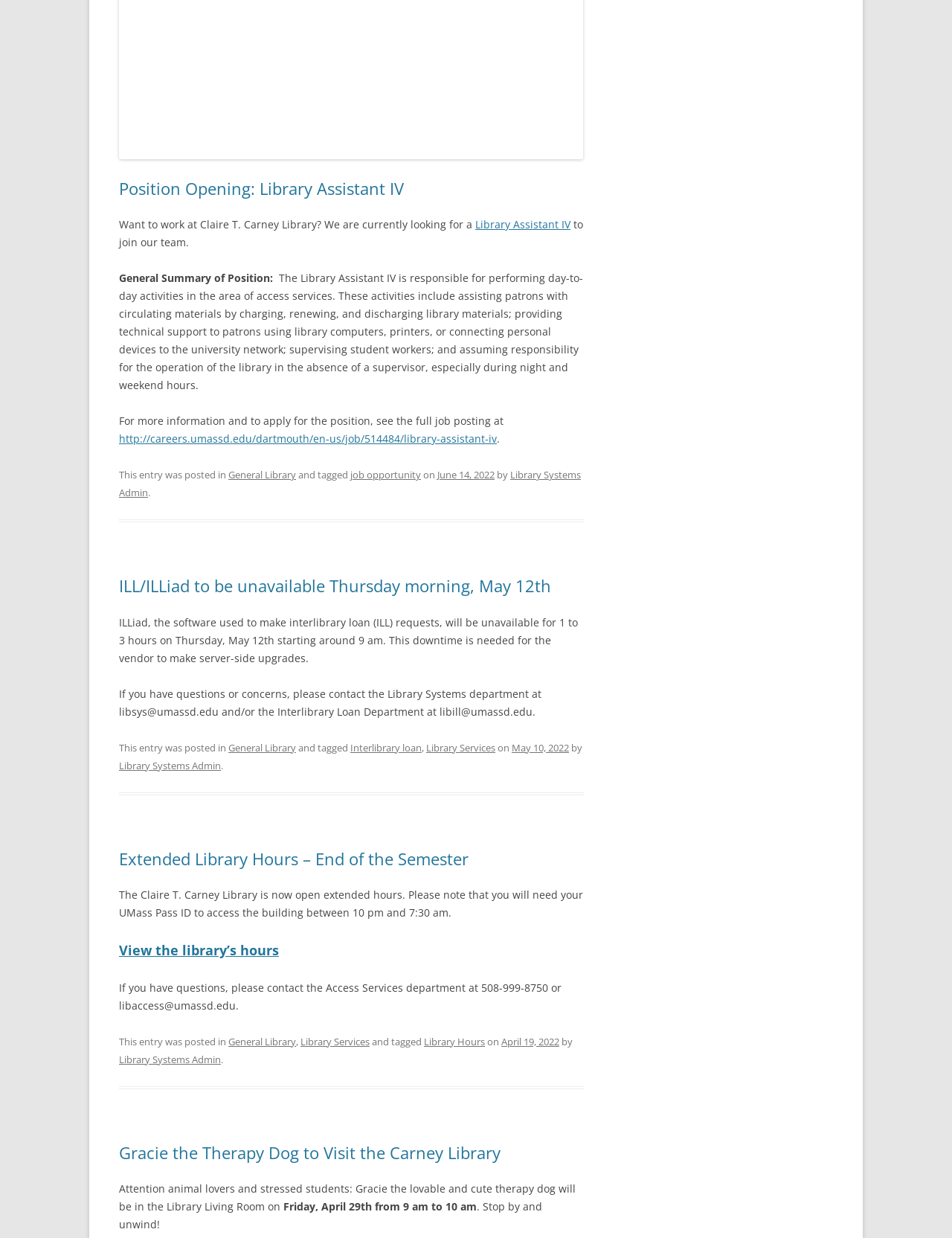Can you give a comprehensive explanation to the question given the content of the image?
What is the job title of the position opening?

The job title can be found in the heading 'Position Opening: Library Assistant IV' at the top of the webpage, which indicates that the webpage is about a job opening for a Library Assistant IV position.